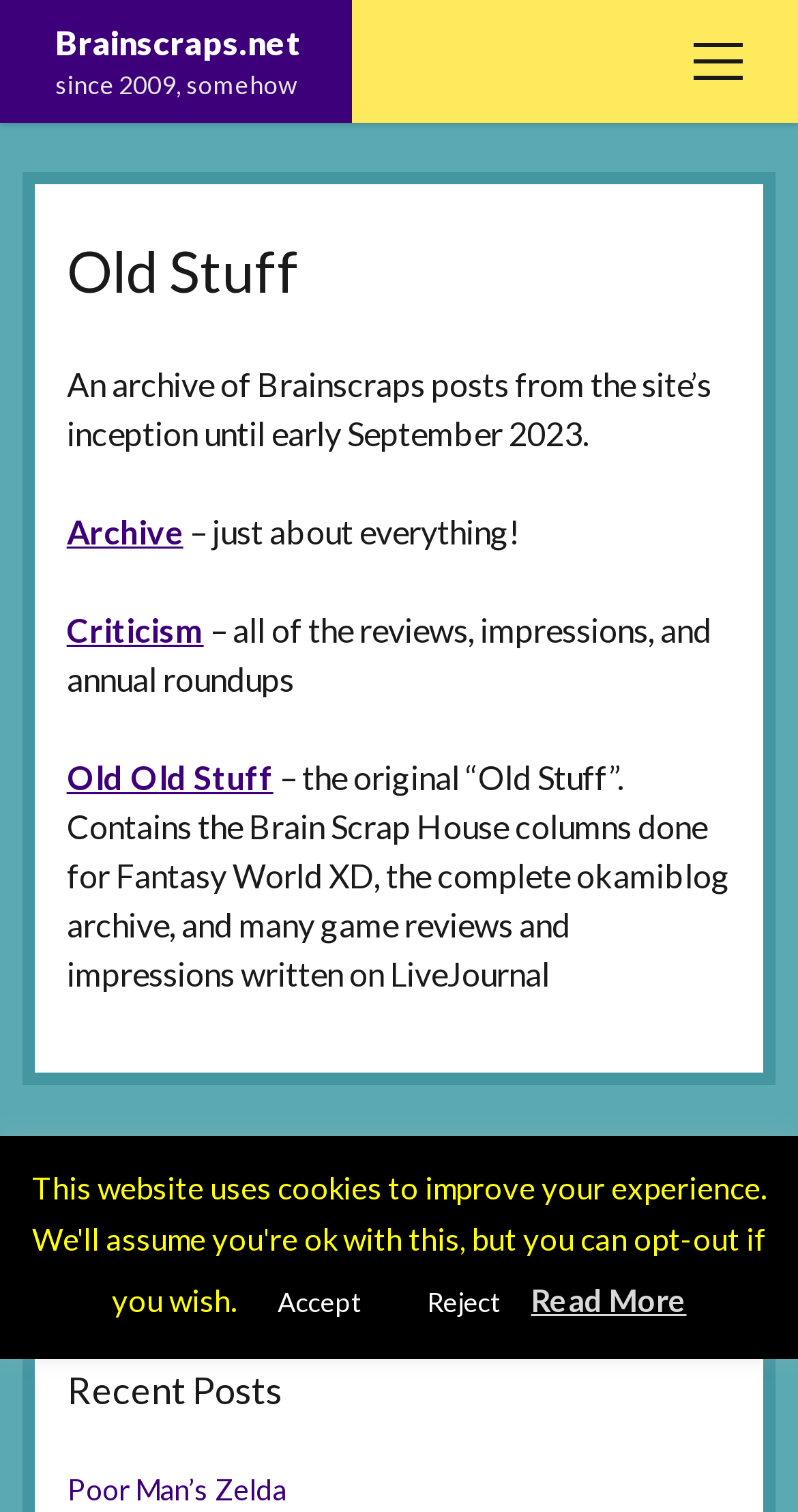What is the purpose of the search button?
Examine the screenshot and reply with a single word or phrase.

To search the website